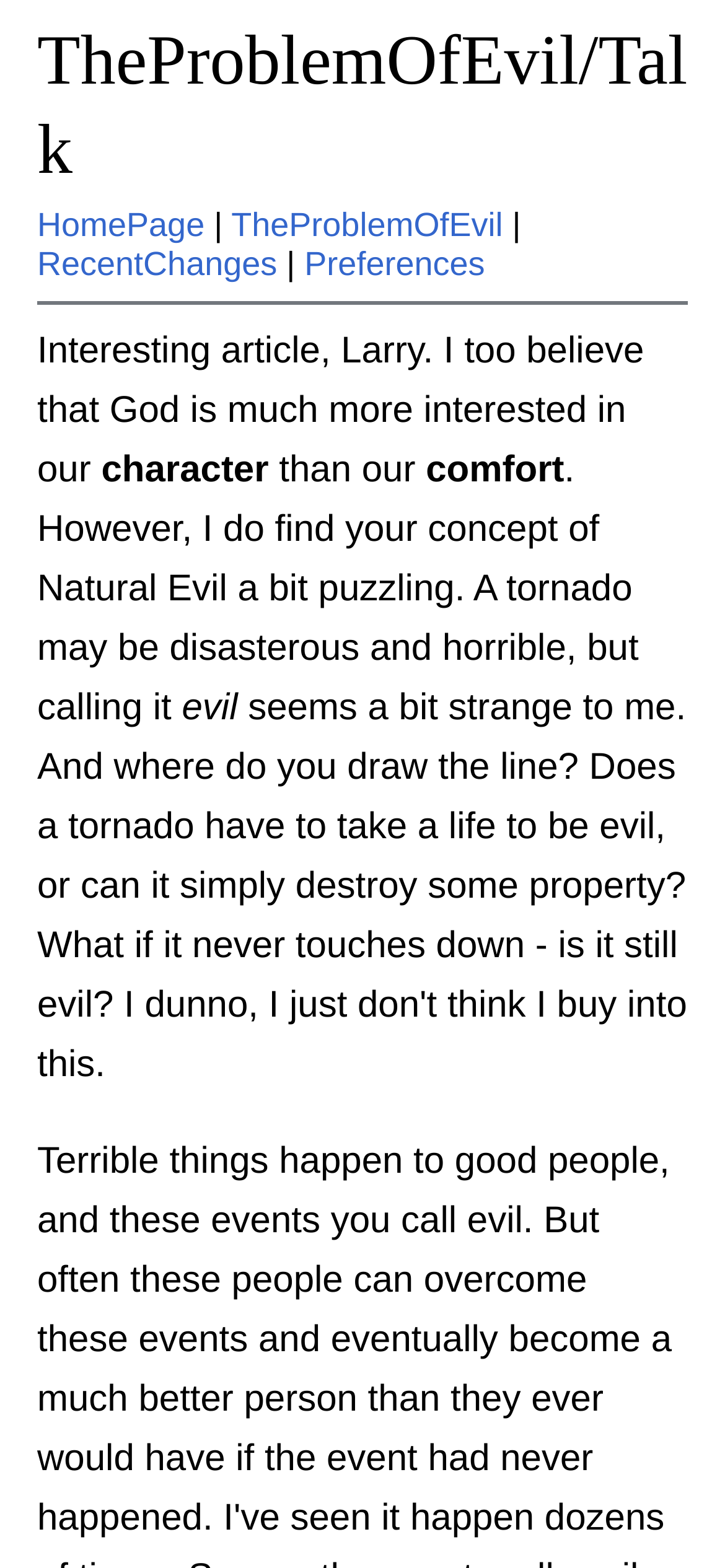Provide the bounding box coordinates of the HTML element described by the text: "TheProblemOfEvil/Talk". The coordinates should be in the format [left, top, right, bottom] with values between 0 and 1.

[0.051, 0.014, 0.948, 0.12]